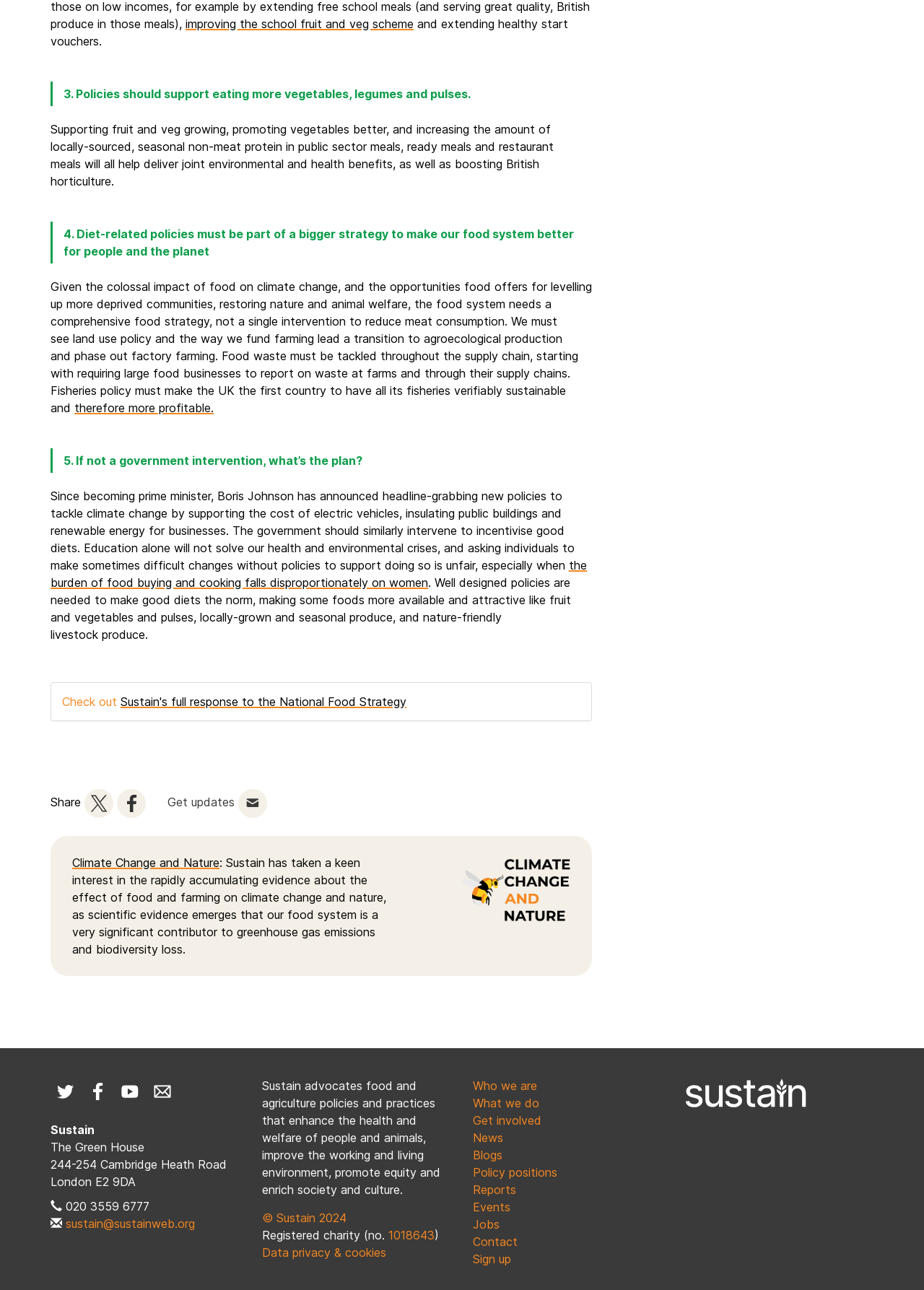Identify the bounding box coordinates of the region that needs to be clicked to carry out this instruction: "Search for teaching guides". Provide these coordinates as four float numbers ranging from 0 to 1, i.e., [left, top, right, bottom].

None